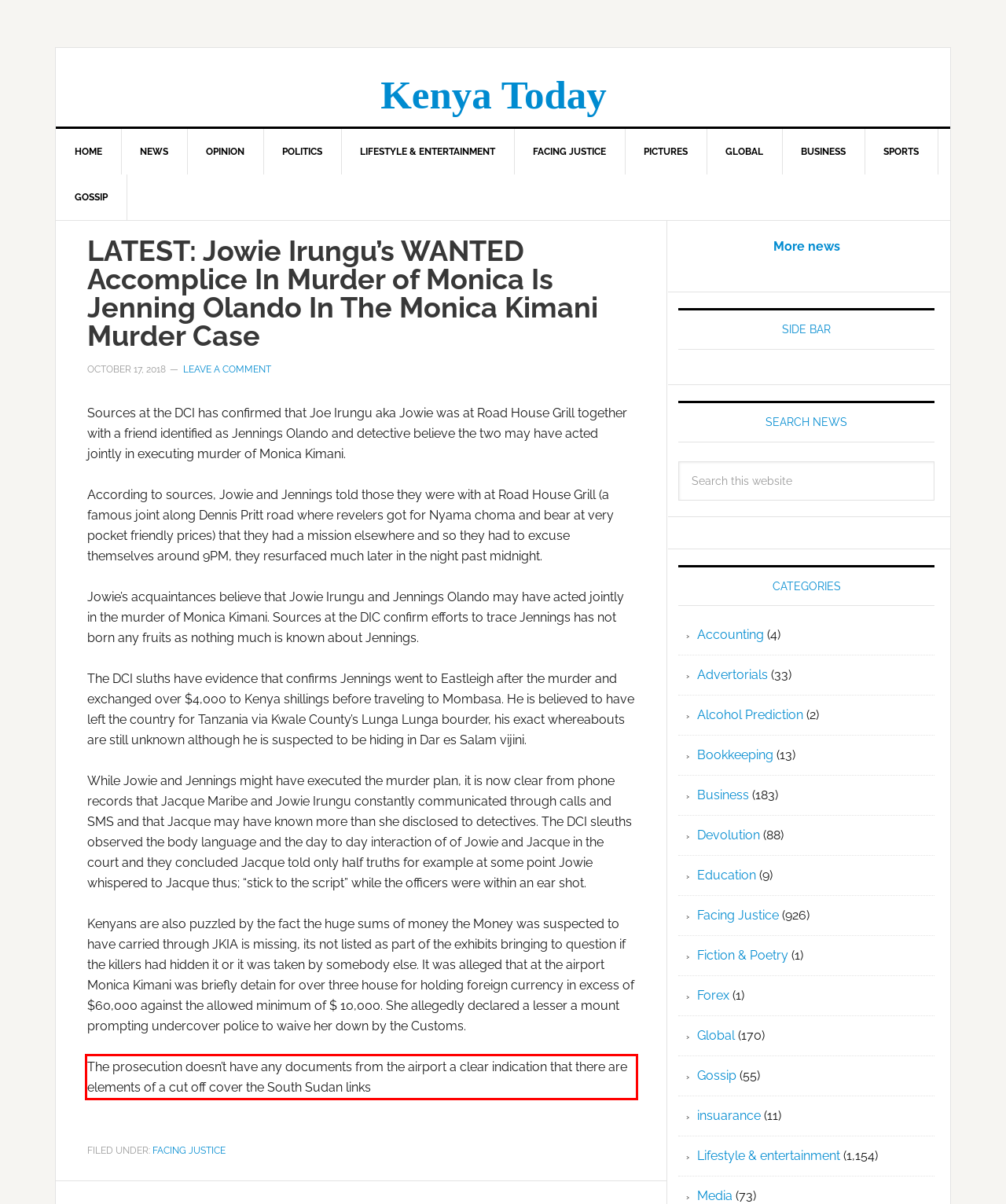Review the screenshot of the webpage and recognize the text inside the red rectangle bounding box. Provide the extracted text content.

The prosecution doesn’t have any documents from the airport a clear indication that there are elements of a cut off cover the South Sudan links